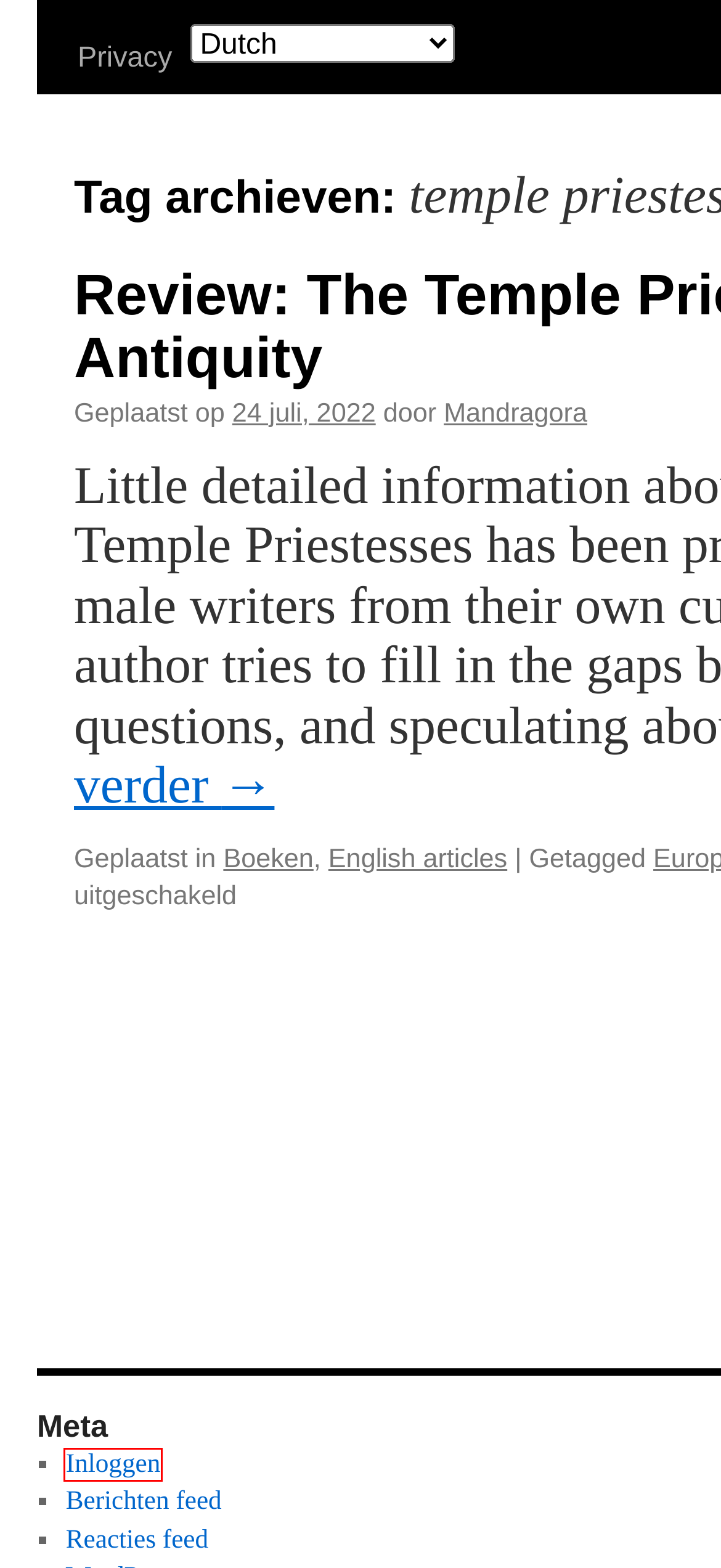A screenshot of a webpage is provided, featuring a red bounding box around a specific UI element. Identify the webpage description that most accurately reflects the new webpage after interacting with the selected element. Here are the candidates:
A. Web Wegwijzer | Wiccan Rede
B. Mandragora | Wiccan Rede
C. Inloggen ‹ Wiccan Rede — WordPress
D. Artikelen | Wiccan Rede
E. Review: The Temple Priestesses of Antiquity | Wiccan Rede
F. Wie dan? | Wiccan Rede
G. Blog Tool, Publishing Platform, and CMS – WordPress.org
H. Heksenkronkels | Wiccan Rede

C